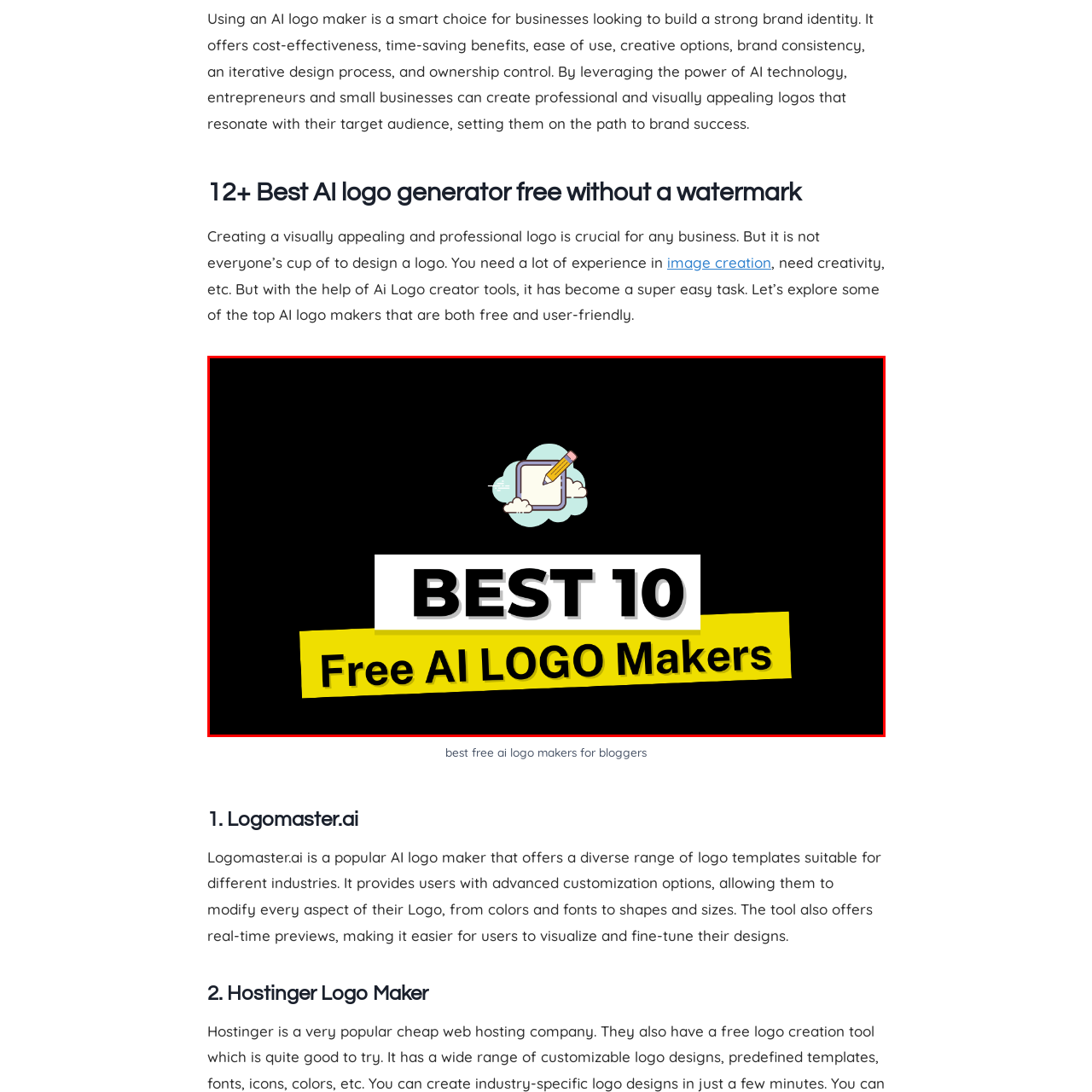Observe the image within the red bounding box carefully and provide an extensive answer to the following question using the visual cues: What is the color of the band highlighting the phrase?

The phrase 'Free AI LOGO Makers' is highlighted in a striking yellow band, drawing attention to the offerings and making it clear what the graphic is about.